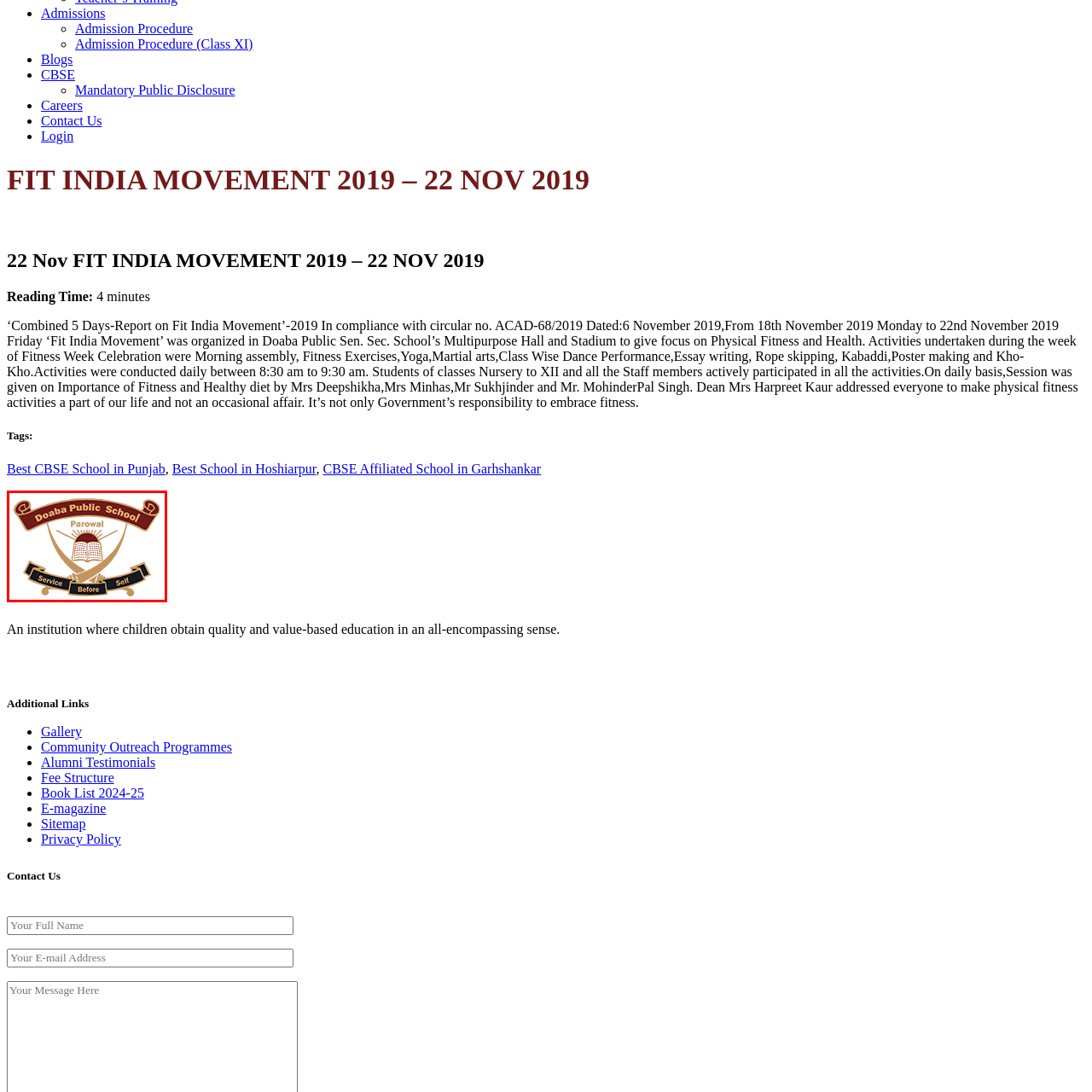Pay attention to the image encased in the red boundary and reply to the question using a single word or phrase:
What is written on the decorative banner?

Doaba Public School